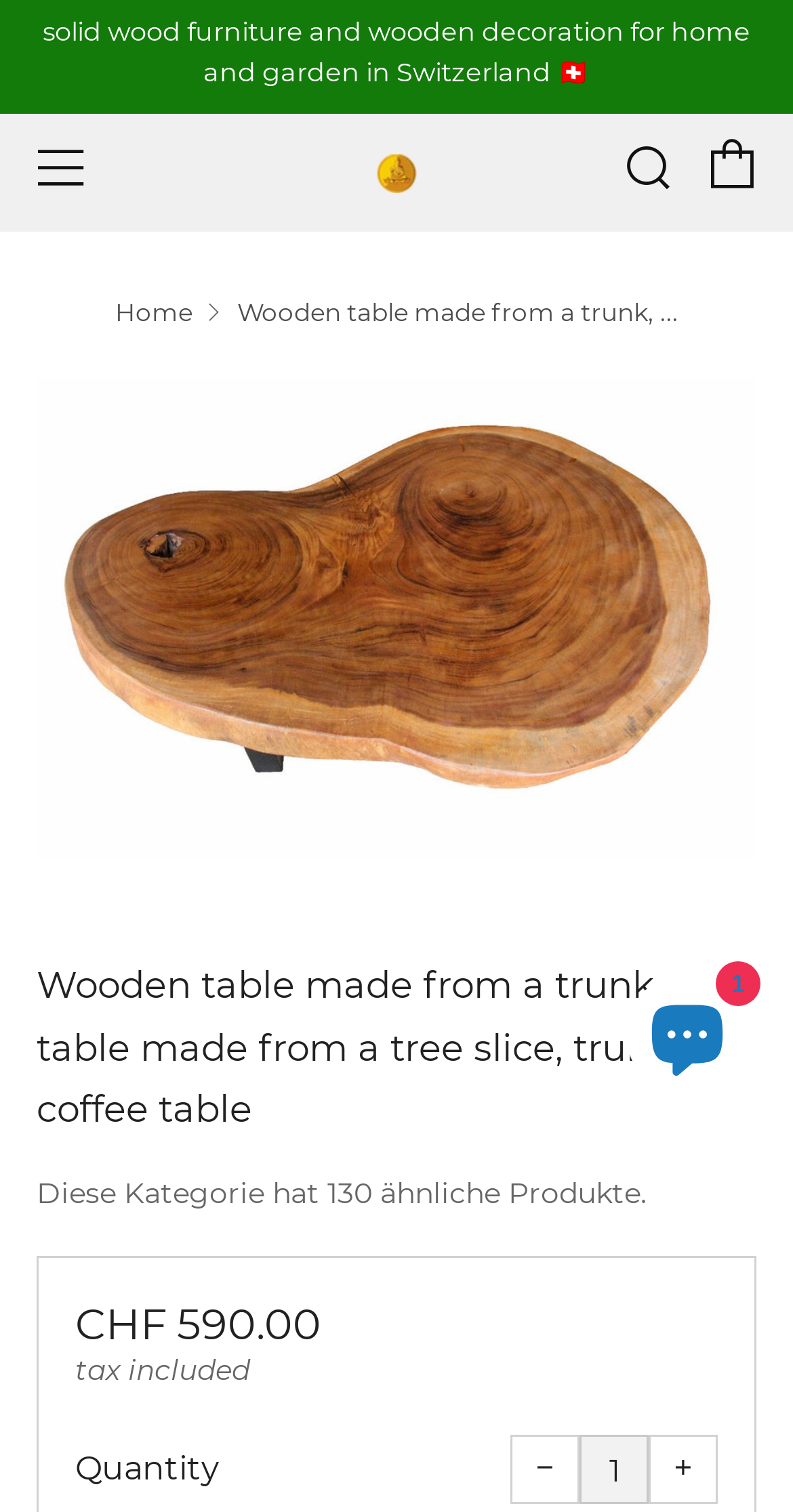What is the minimum quantity that can be ordered? Look at the image and give a one-word or short phrase answer.

1